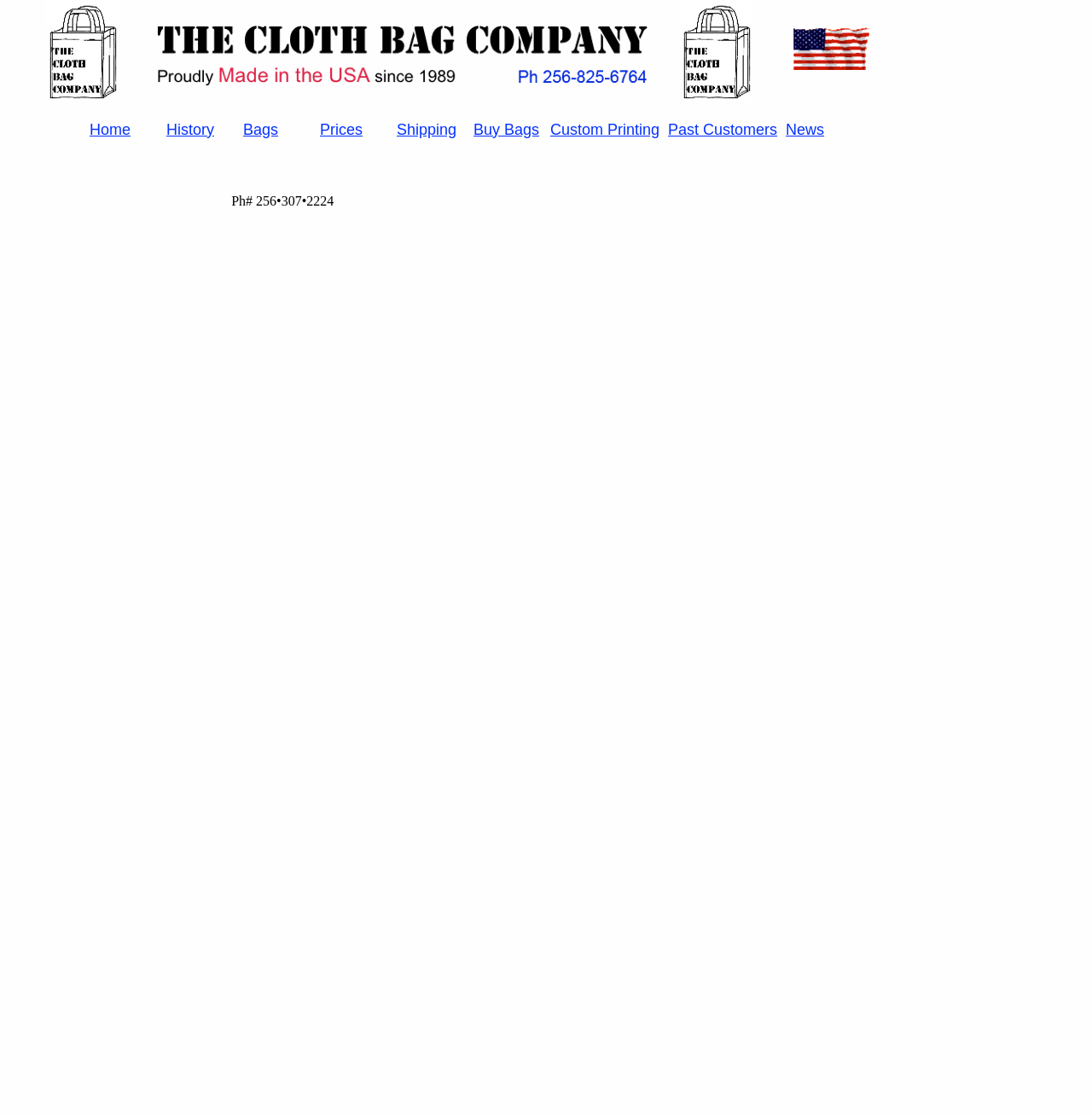What is the category of the webpage?
Based on the screenshot, provide a one-word or short-phrase response.

E-commerce